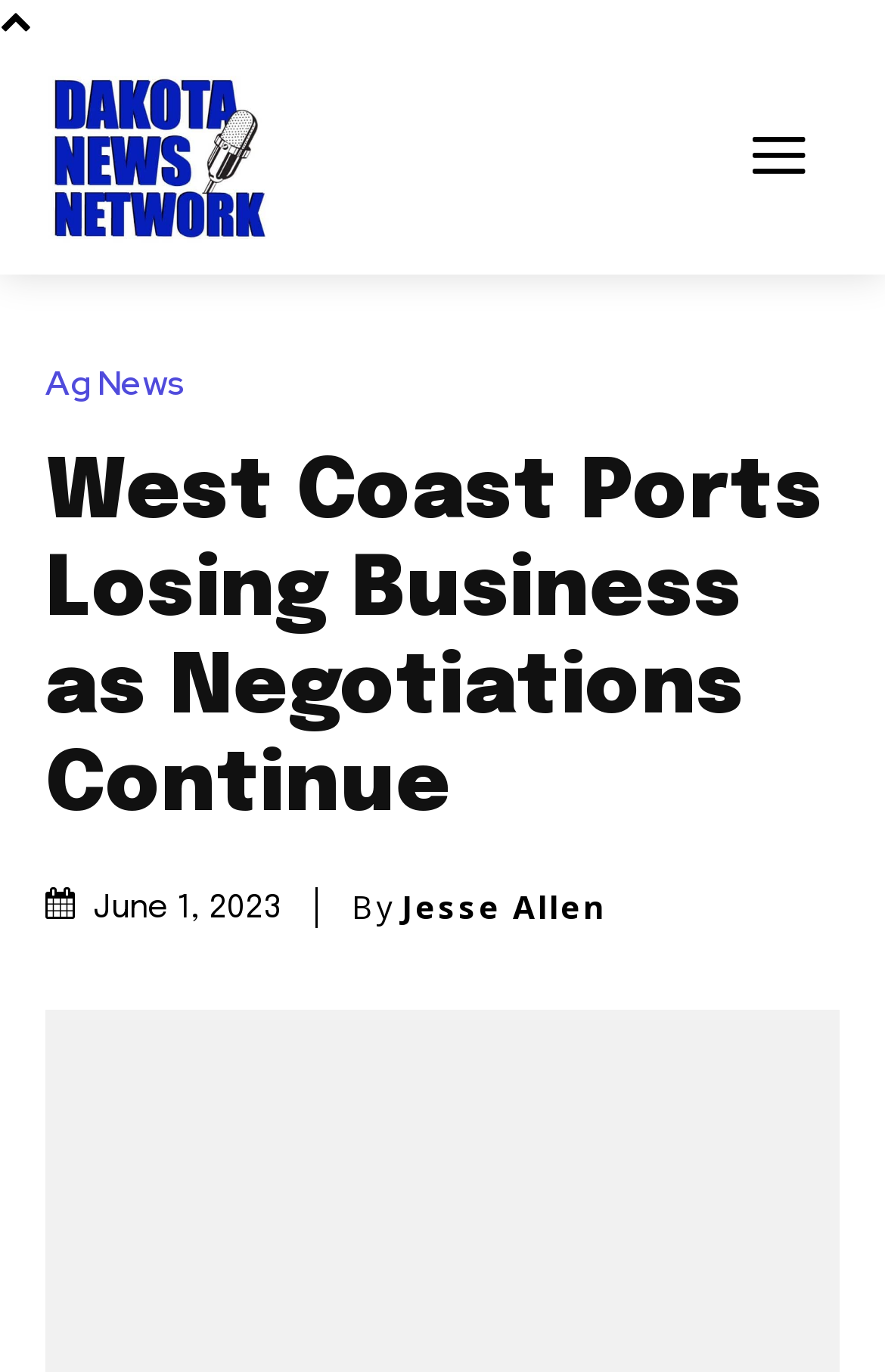Determine the bounding box coordinates in the format (top-left x, top-left y, bottom-right x, bottom-right y). Ensure all values are floating point numbers between 0 and 1. Identify the bounding box of the UI element described by: Jesse Allen

[0.454, 0.646, 0.685, 0.676]